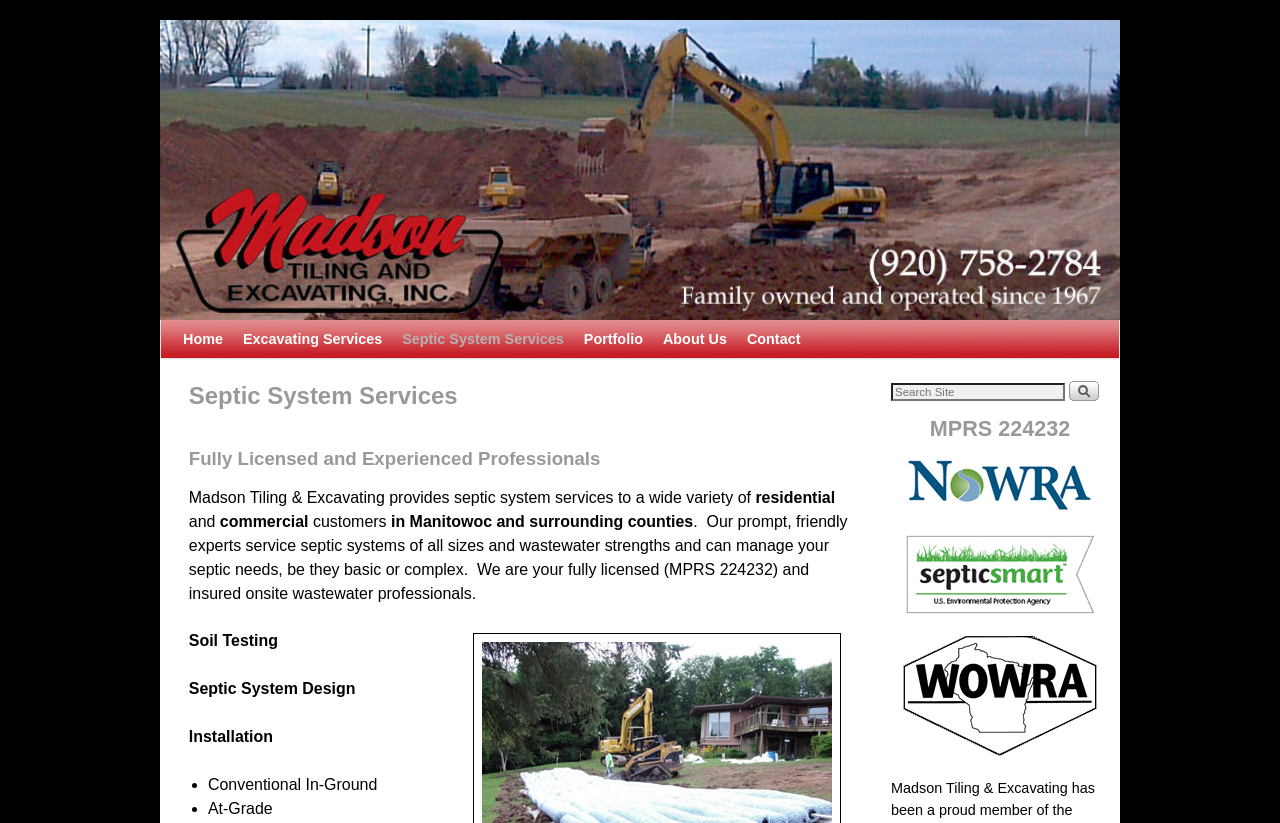Give a succinct answer to this question in a single word or phrase: 
What services does Madson Tiling & Excavating provide?

Septic system services